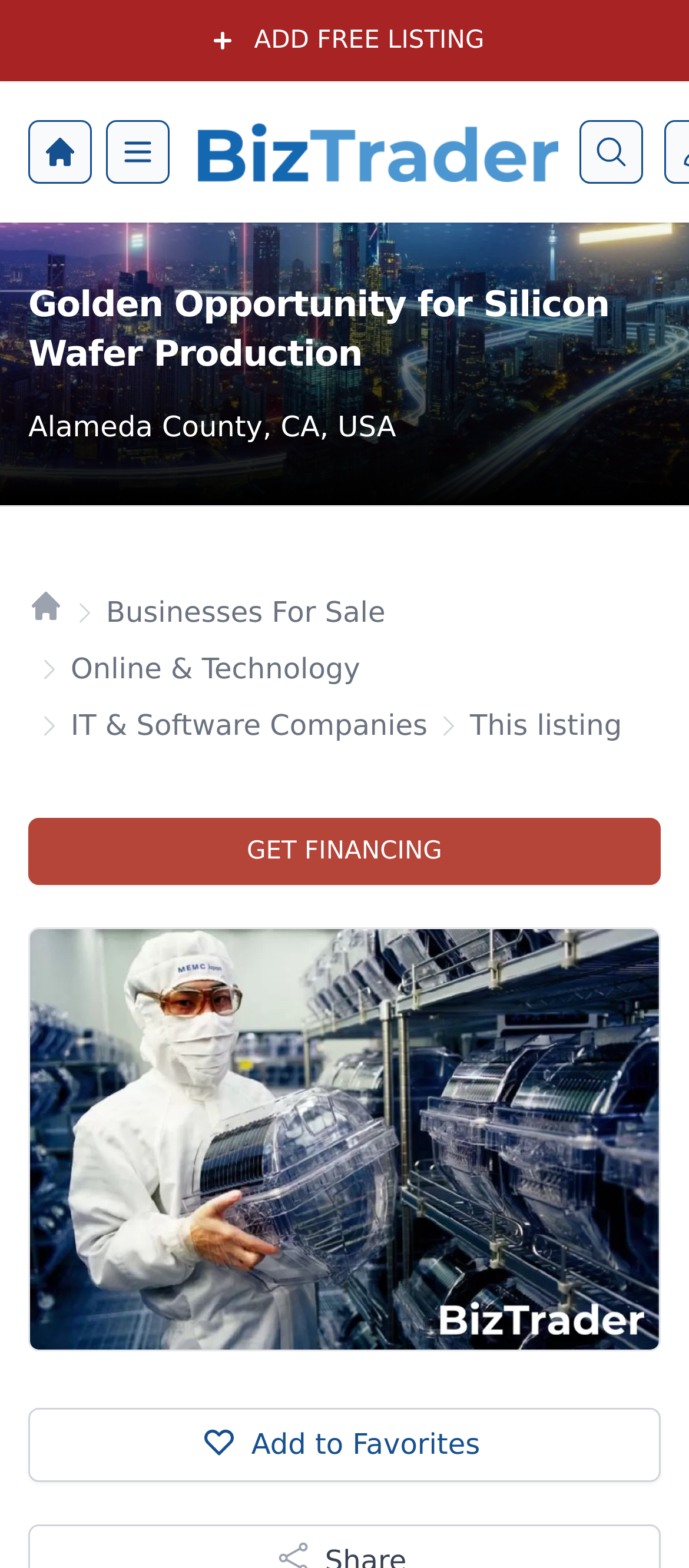Please identify the bounding box coordinates of the element that needs to be clicked to execute the following command: "Click on GET FINANCING". Provide the bounding box using four float numbers between 0 and 1, formatted as [left, top, right, bottom].

[0.041, 0.522, 0.959, 0.564]